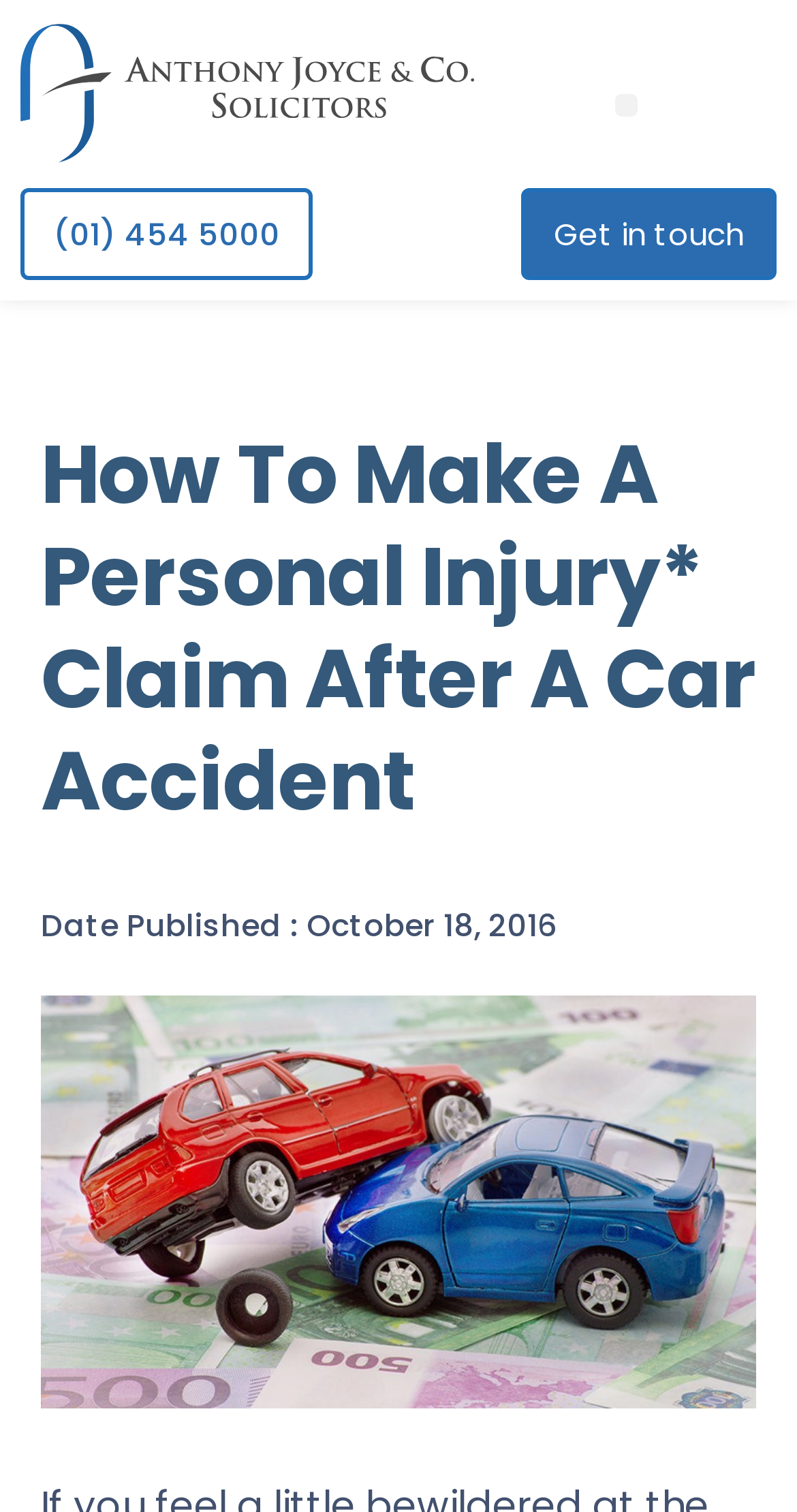Provide the bounding box coordinates of the HTML element described by the text: "Get in touch". The coordinates should be in the format [left, top, right, bottom] with values between 0 and 1.

[0.654, 0.124, 0.974, 0.185]